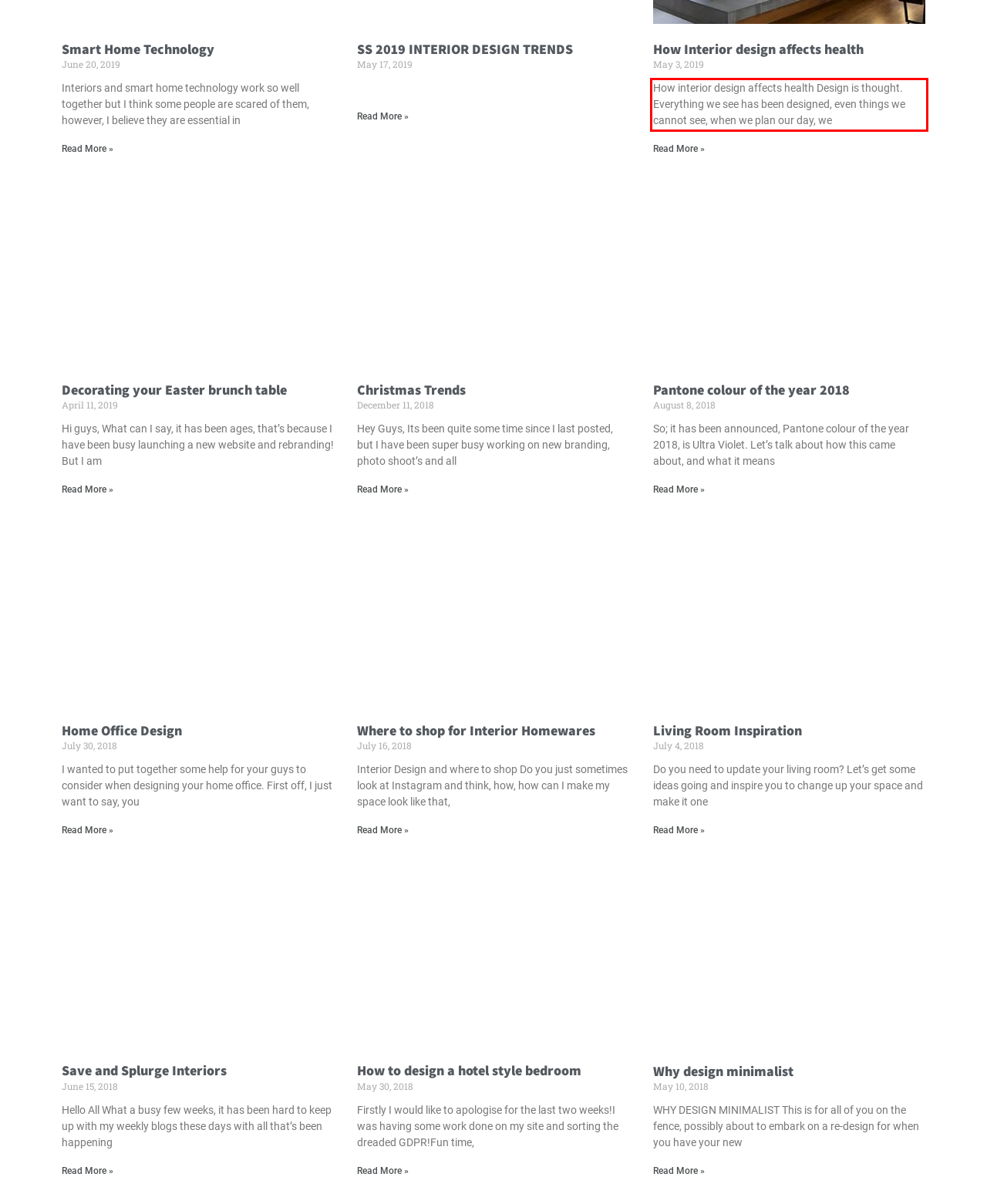Given a webpage screenshot with a red bounding box, perform OCR to read and deliver the text enclosed by the red bounding box.

How interior design affects health Design is thought. Everything we see has been designed, even things we cannot see, when we plan our day, we